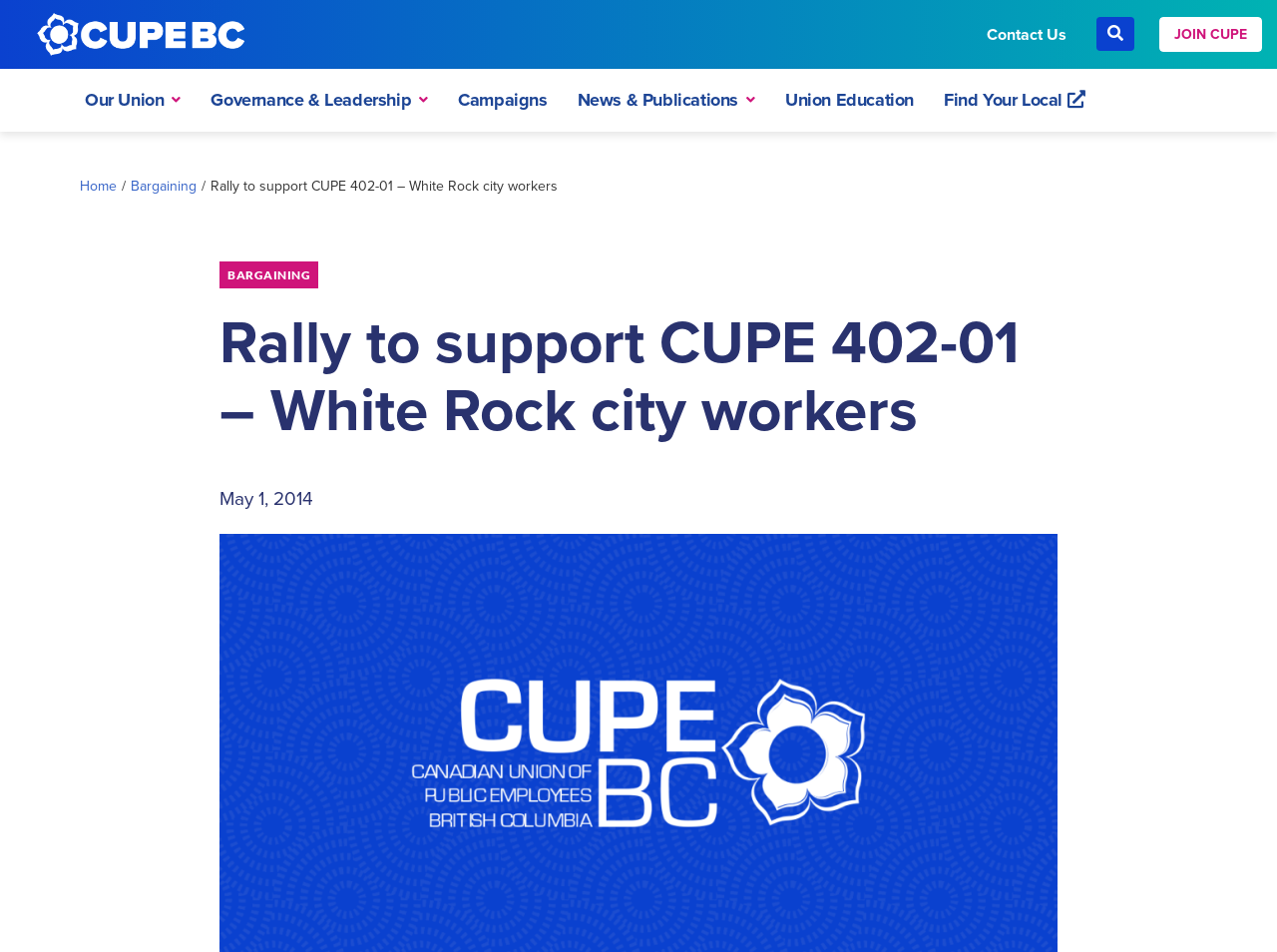What is the name of the union? Using the information from the screenshot, answer with a single word or phrase.

CUPE 402-01